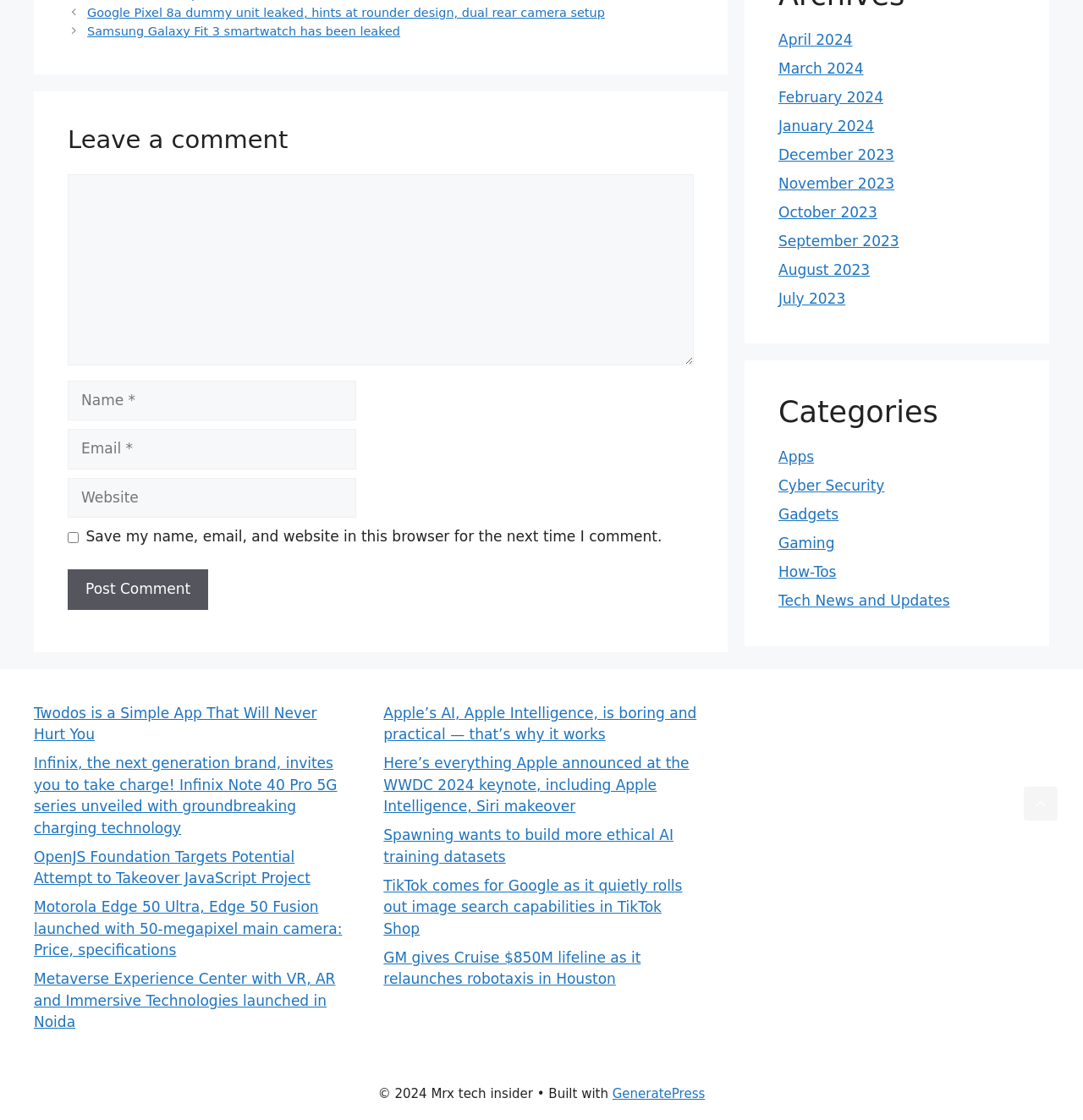What is the name of the website?
Look at the image and provide a short answer using one word or a phrase.

Mrx tech insider